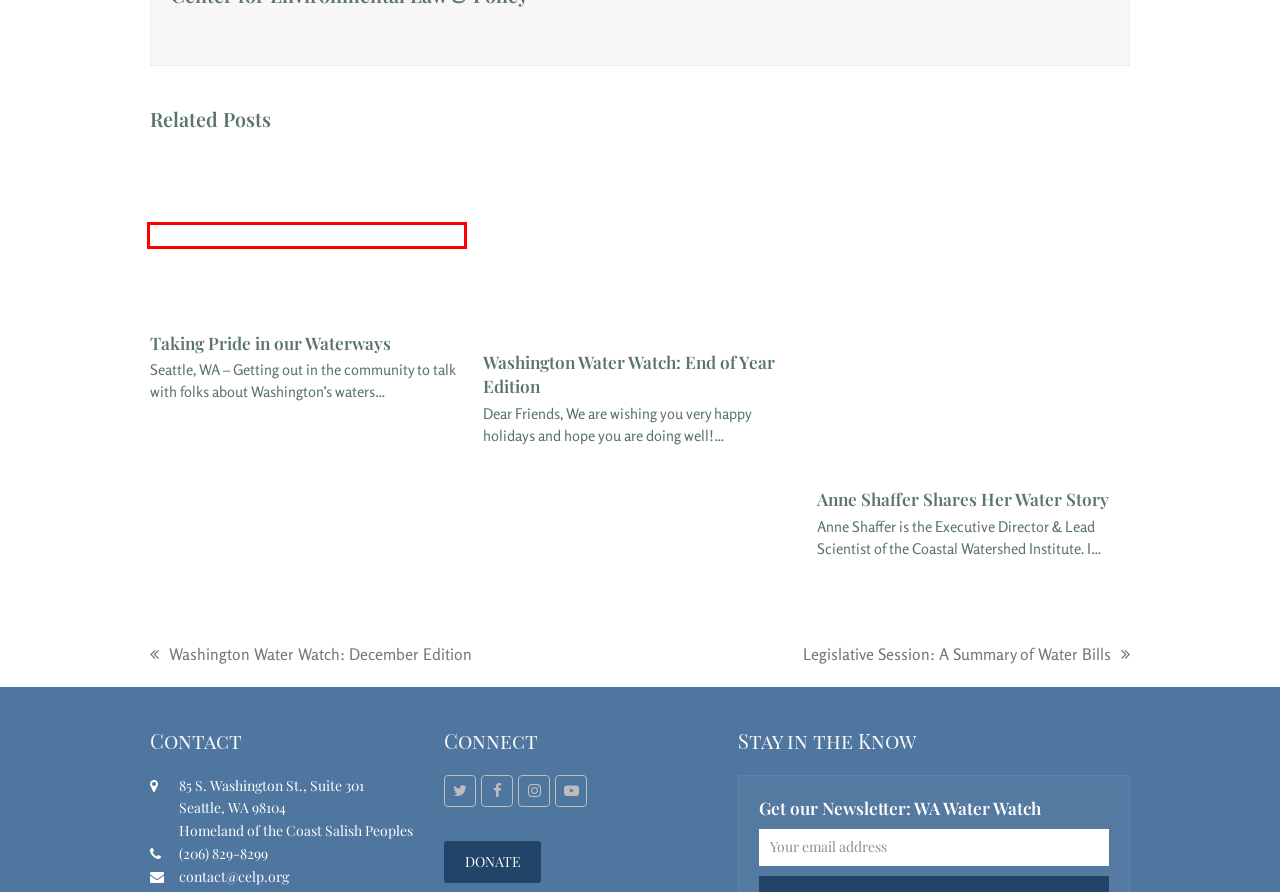Observe the provided screenshot of a webpage with a red bounding box around a specific UI element. Choose the webpage description that best fits the new webpage after you click on the highlighted element. These are your options:
A. Washington Water Watch: End of Year Edition – Center for Environmental Law & Policy
B. Washington Water Watch: December Edition – Center for Environmental Law & Policy
C. Taking Pride in our Waterways – Center for Environmental Law & Policy
D. Legislative Session: A Summary of Water Bills – Center for Environmental Law & Policy
E. Winter Waters 2017
F. About Us – Center for Environmental Law & Policy
G. Education & Outreach – Center for Environmental Law & Policy
H. Anne Shaffer Shares Her Water Story – Center for Environmental Law & Policy

C